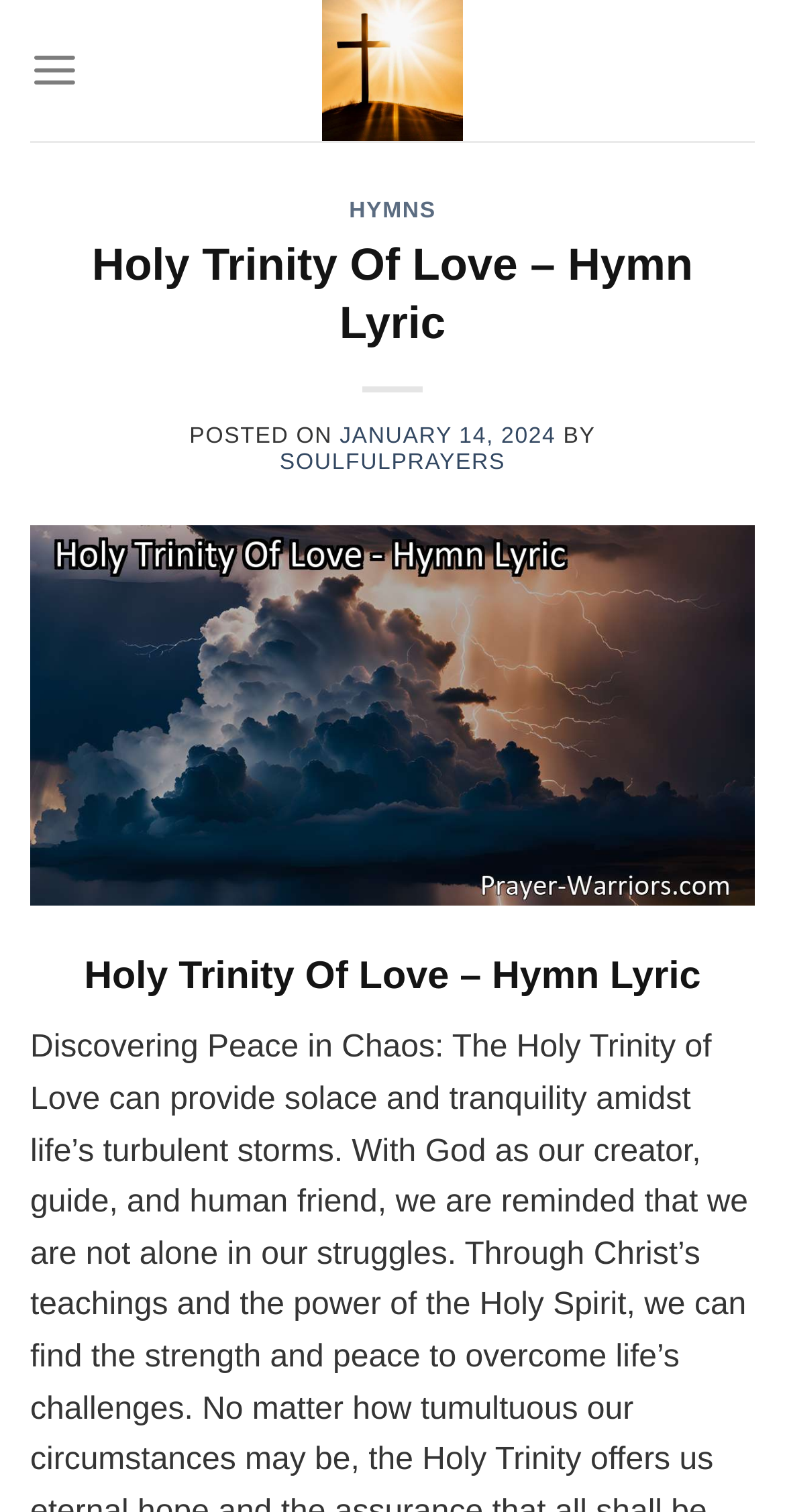Highlight the bounding box of the UI element that corresponds to this description: "January 14, 2024June 6, 2024".

[0.433, 0.28, 0.708, 0.296]